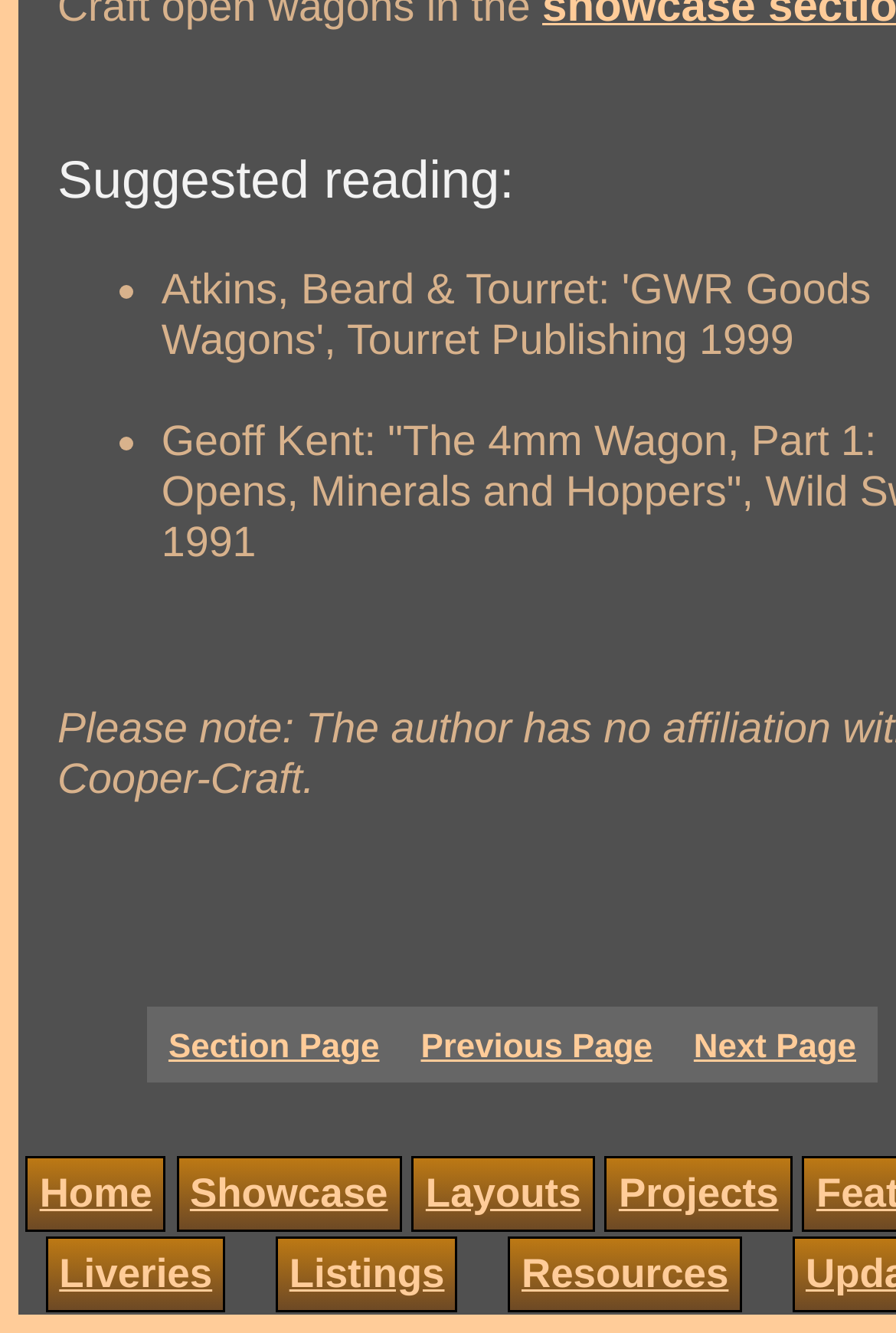Highlight the bounding box coordinates of the region I should click on to meet the following instruction: "go to Section Page".

[0.188, 0.772, 0.423, 0.799]